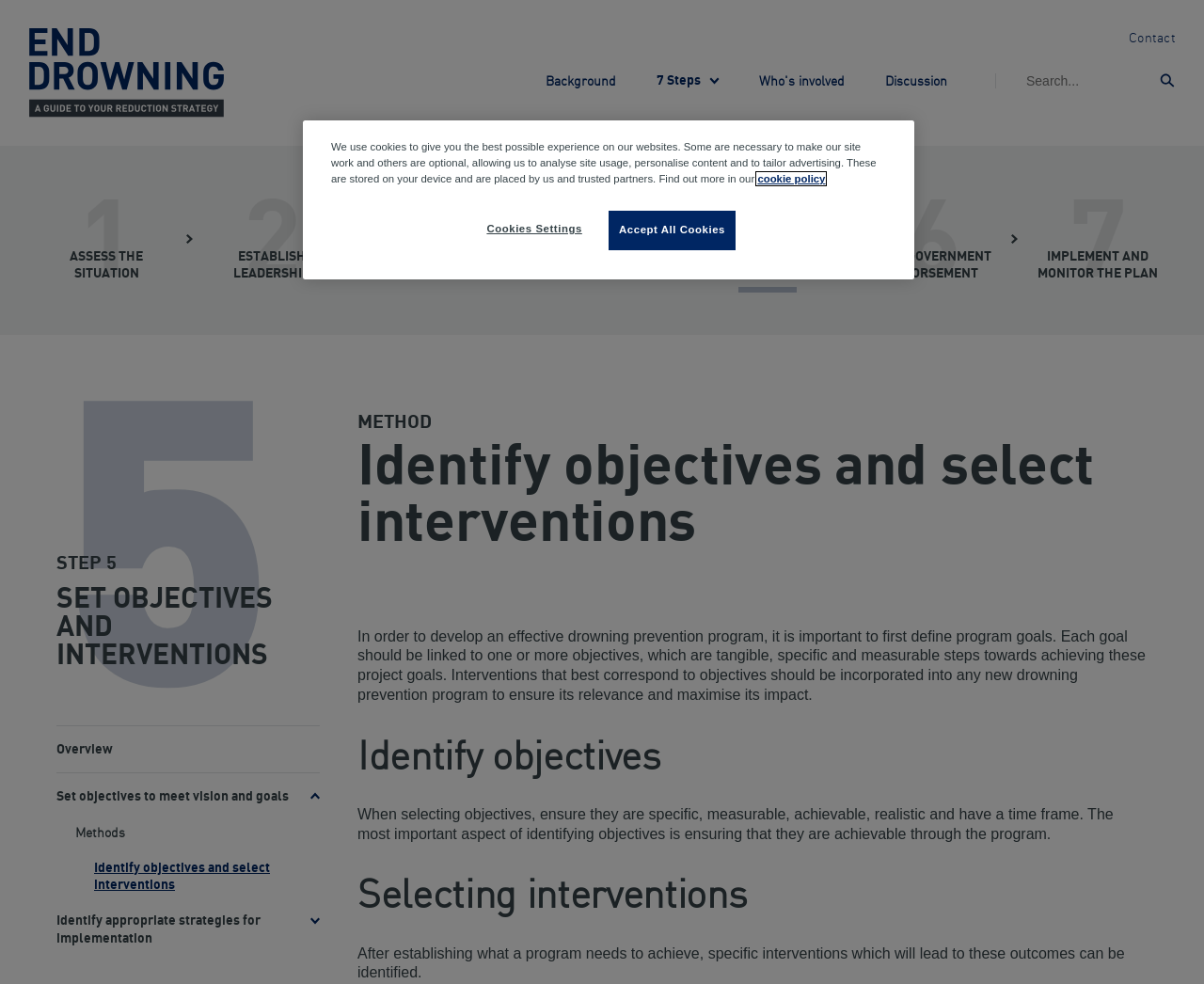Provide an in-depth caption for the elements present on the webpage.

This webpage is focused on providing guidance on identifying objectives and selecting relevant interventions for drowning prevention research and programs. 

At the top left corner, there is a link to "End Drowning - Home" followed by a series of links to different sections of the webpage, including "Background", "7 Steps", "Who's involved", "Discussion", and "Contact". On the right side of these links, there is a search box with a "Submit" button.

Below these links, there are seven links to specific steps, labeled from "1 ASSESS THE SITUATION" to "7 IMPLEMENT AND MONITOR THE PLAN". 

The main content of the webpage is divided into three sections: "Identify objectives and select interventions", "Identify objectives", and "Selecting interventions". The first section provides an overview of the importance of defining program goals and objectives, and how to select relevant interventions. The second section explains how to identify objectives, emphasizing the need for them to be specific, measurable, achievable, realistic, and time-bound. The third section discusses how to select interventions that will lead to the desired outcomes.

On the right side of the main content, there is a section labeled "STEP 5" with a heading "SET OBJECTIVES AND INTERVENTIONS". This section provides more information on setting objectives and selecting interventions, with links to additional resources and a button to toggle methods.

At the bottom of the webpage, there is a link to "Privacy" which opens a modal dialog with information about the website's cookie policy and options to accept or customize cookie settings.